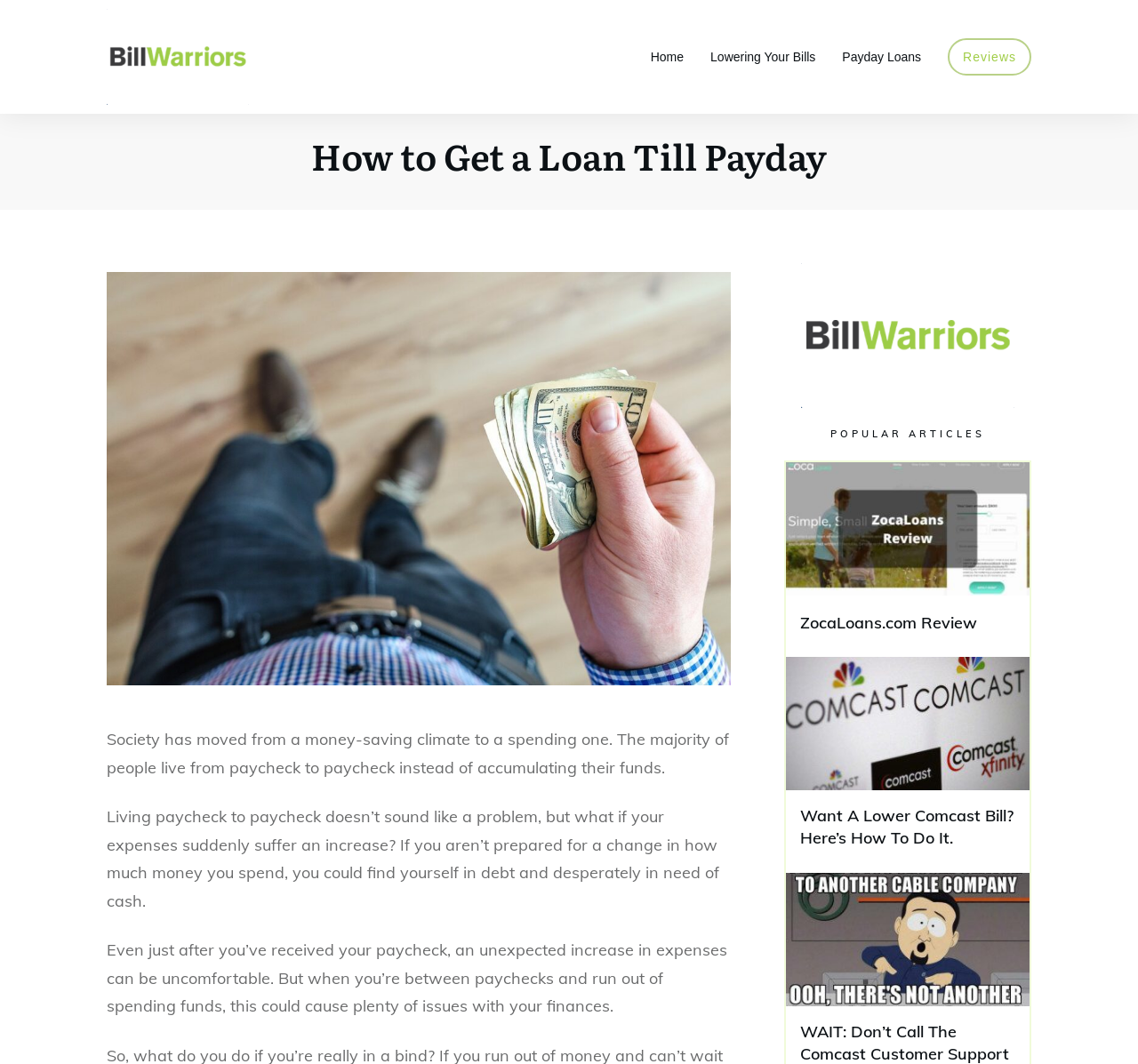Provide the bounding box coordinates of the HTML element described by the text: "ZocaLoans.com Review".

[0.703, 0.576, 0.859, 0.595]